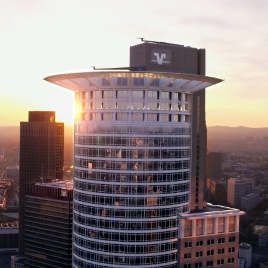What is the likely purpose of the building?
Examine the screenshot and reply with a single word or phrase.

Hub for communication and services